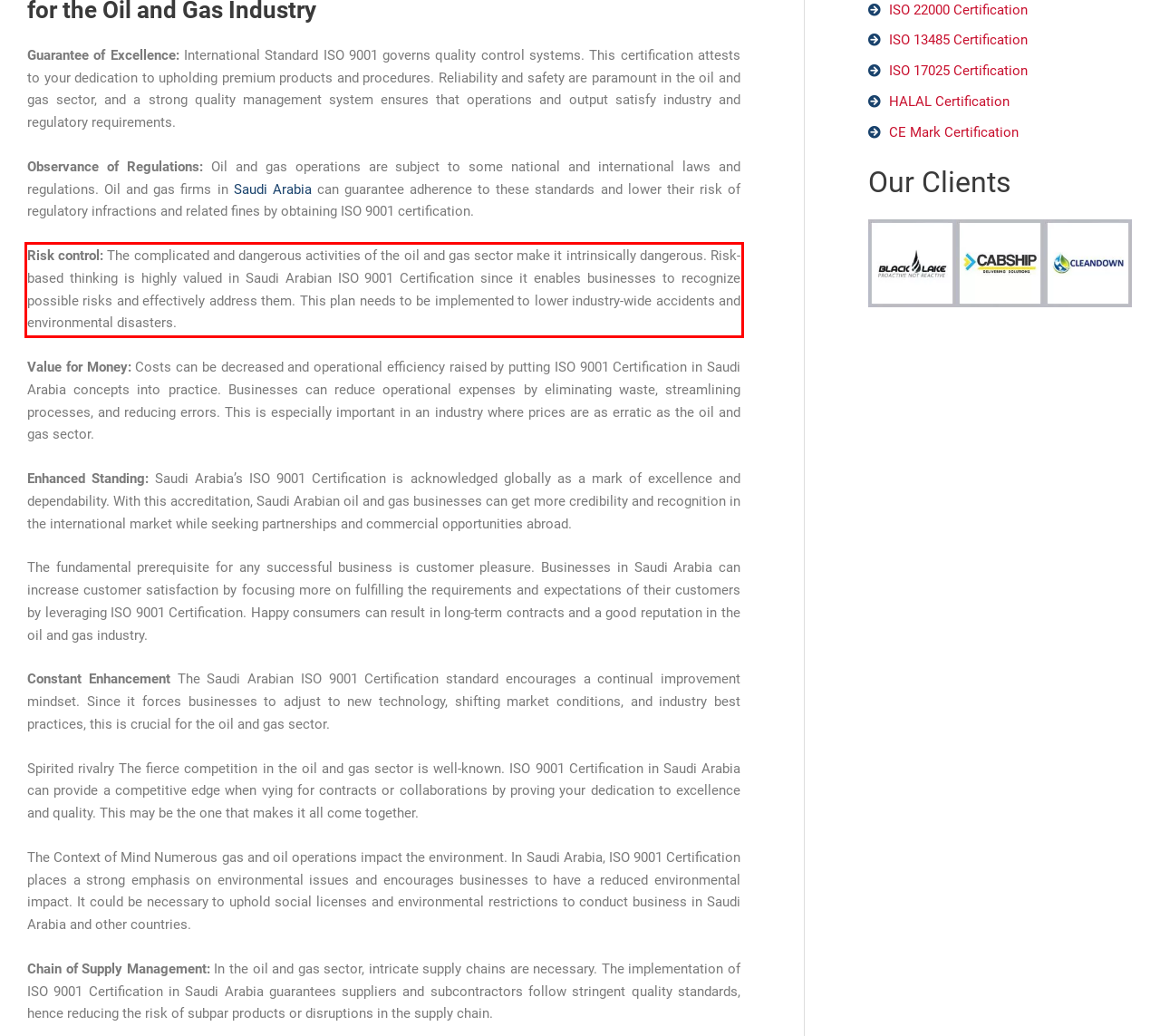Please perform OCR on the text within the red rectangle in the webpage screenshot and return the text content.

Risk control: The complicated and dangerous activities of the oil and gas sector make it intrinsically dangerous. Risk-based thinking is highly valued in Saudi Arabian ISO 9001 Certification since it enables businesses to recognize possible risks and effectively address them. This plan needs to be implemented to lower industry-wide accidents and environmental disasters.